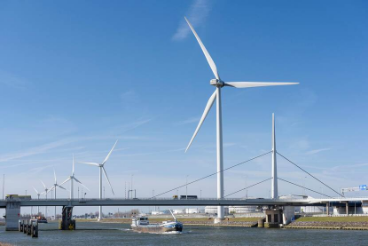Provide an in-depth description of the image.

The image depicts a scenic view featuring multiple wind turbines against a clear blue sky, alongside a waterway where a boat is navigating. This visual representation highlights the importance of renewable energy sources, particularly wind power, in the quest for carbon neutrality. The wind turbines symbolize a transition to sustainable energy solutions necessary for powering electric vehicles, as noted in recent research by the Netherlands Institute for Transport Policy Analysis (KiM) and TNO. This research underscores that achieving carbon-neutral electricity for all current road vehicles in the Netherlands would require substantial wind farm capacity, reflecting the need for effective land use and energy efficiency in the journey towards sustainable mobility.